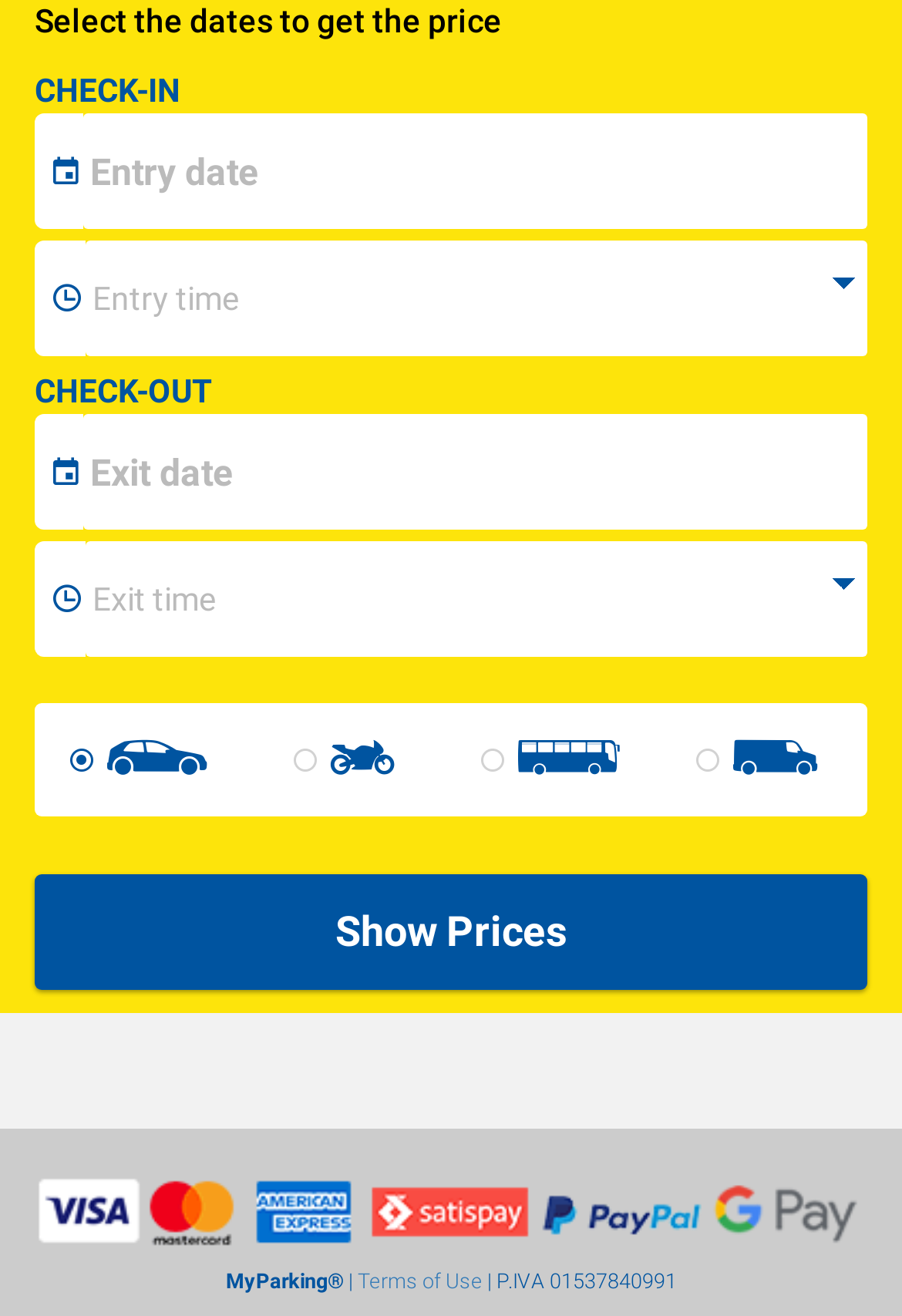Show the bounding box coordinates for the HTML element described as: "parent_node: May2024 name="data_fine_date" placeholder="Exit date"".

[0.092, 0.315, 0.962, 0.403]